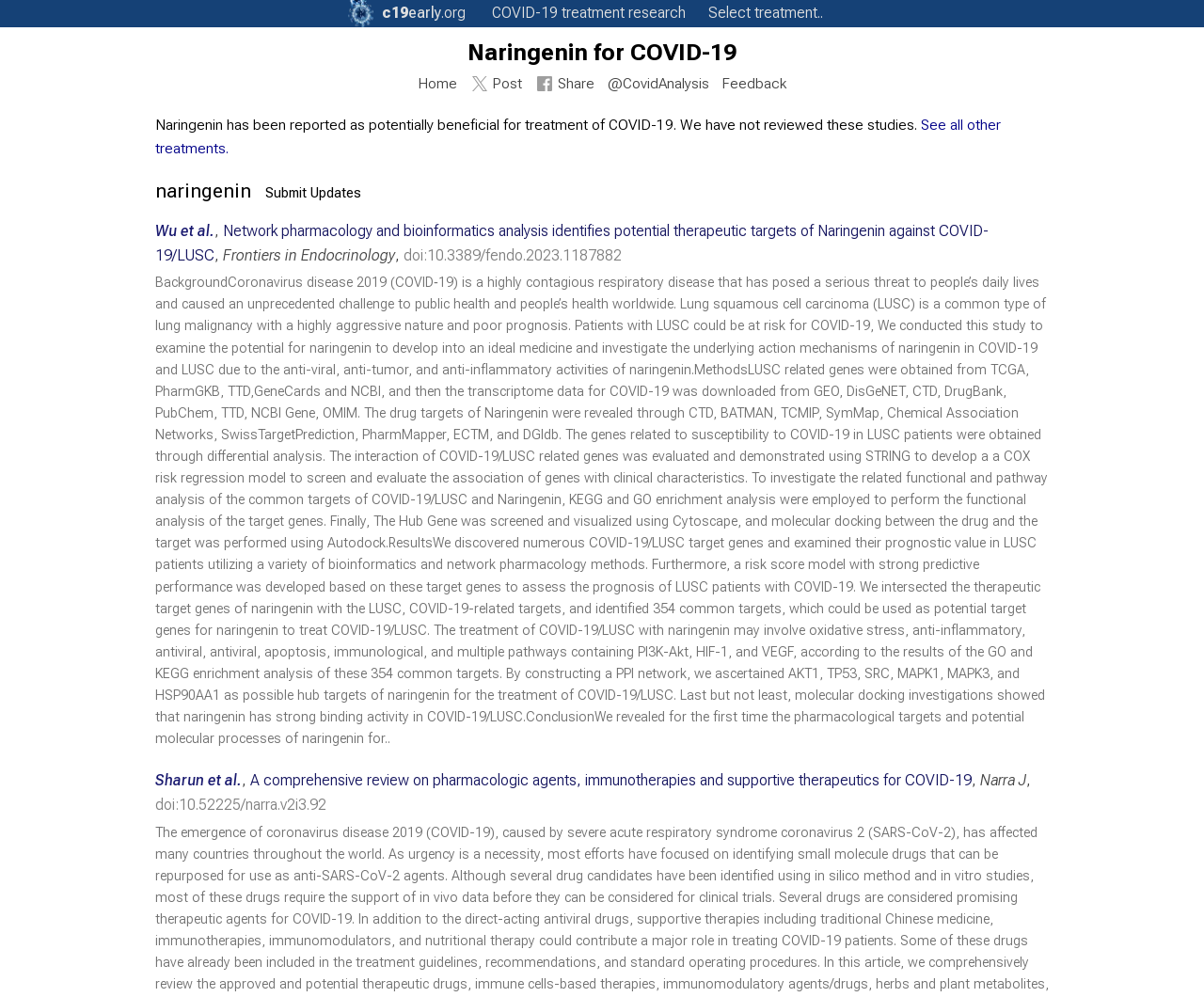Please identify the bounding box coordinates of the area that needs to be clicked to follow this instruction: "Click the 'Home' link".

[0.347, 0.076, 0.379, 0.093]